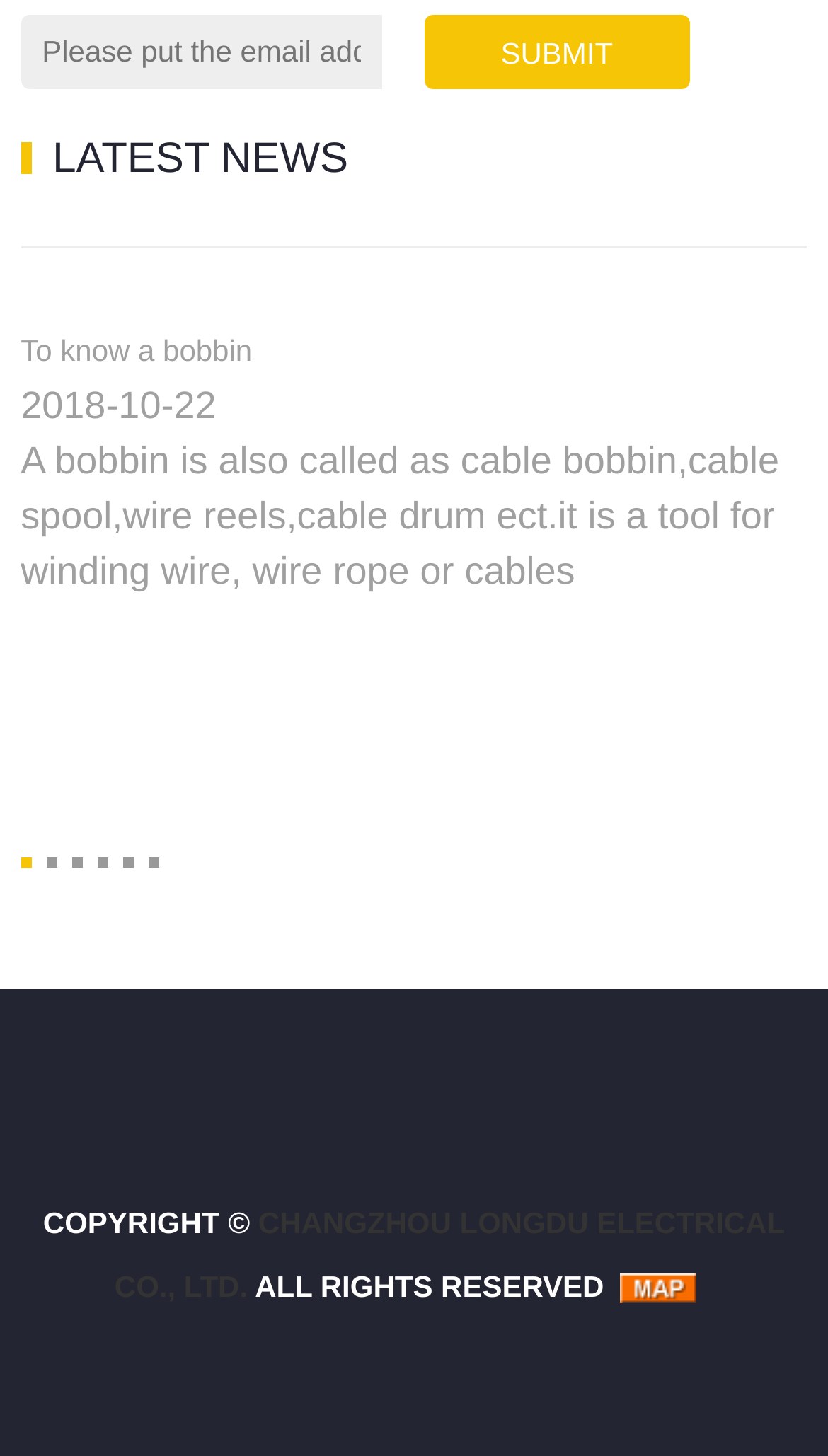What is the title of the first news article?
Using the picture, provide a one-word or short phrase answer.

To know a bobbin